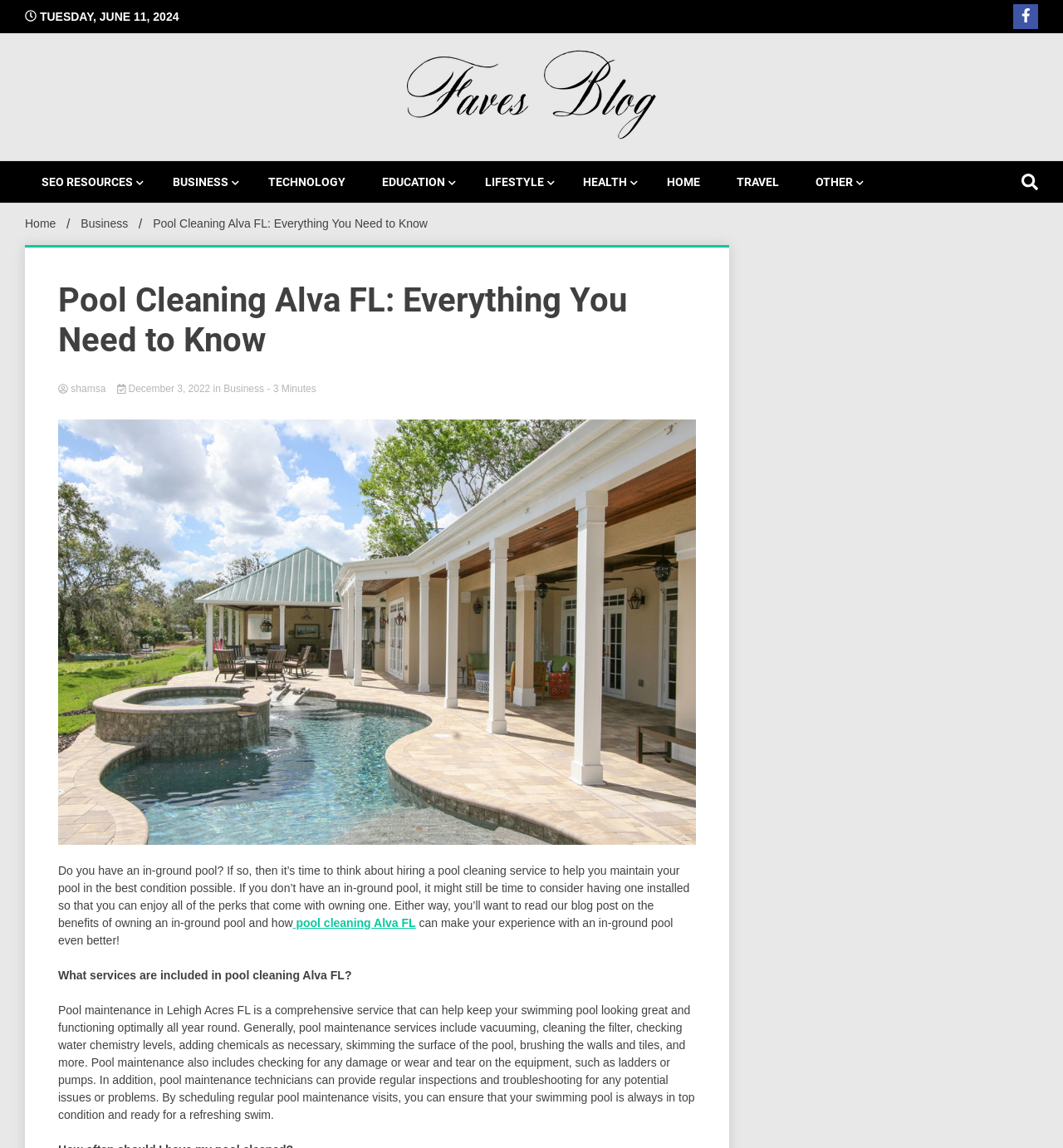Provide a brief response to the question using a single word or phrase: 
What is included in pool maintenance services?

Vacuuming, cleaning filter, etc.